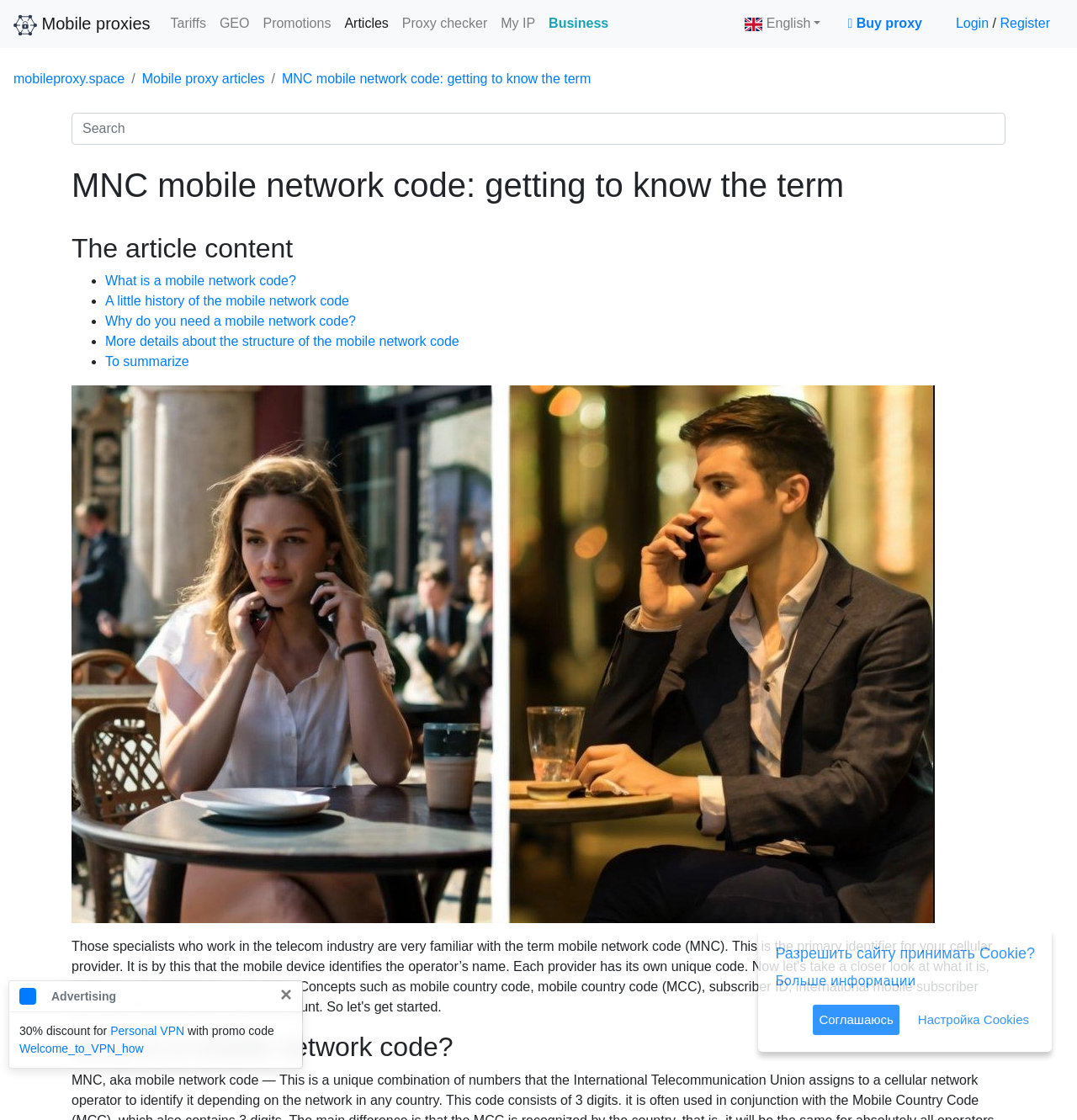Write a detailed summary of the webpage.

The webpage is about mobile network codes (MNC) and provides detailed information on the topic. At the top, there is a navigation bar with links to various sections, including "Mobile proxies", "Tariffs", "GEO", and more. Below the navigation bar, there is a breadcrumb navigation section that shows the current page's location in the website's hierarchy.

The main content of the page is divided into sections, starting with a heading that reads "MNC mobile network code: getting to know the term". Below this heading, there is a search box that allows users to search for specific content.

The next section is an article that provides an overview of mobile network codes, including what they are, their history, and their structure. The article is divided into subsections, each with a heading and a brief summary. There are also links to related articles and topics.

On the right side of the page, there is a section with links to various topics, including "Proxy checker", "My IP", and "Business". There is also a language selection dropdown menu and a "Buy proxy" button.

At the bottom of the page, there is a section with a heading that reads "What is a mobile network code?" and provides more information on the topic. Below this section, there is an image related to mobile network codes.

Additionally, there are two alert boxes on the page. One is a promotional alert that offers a 30% discount for Personal VPN with a promo code, and the other is a cookie consent alert that asks users to agree to the website's cookie policy.